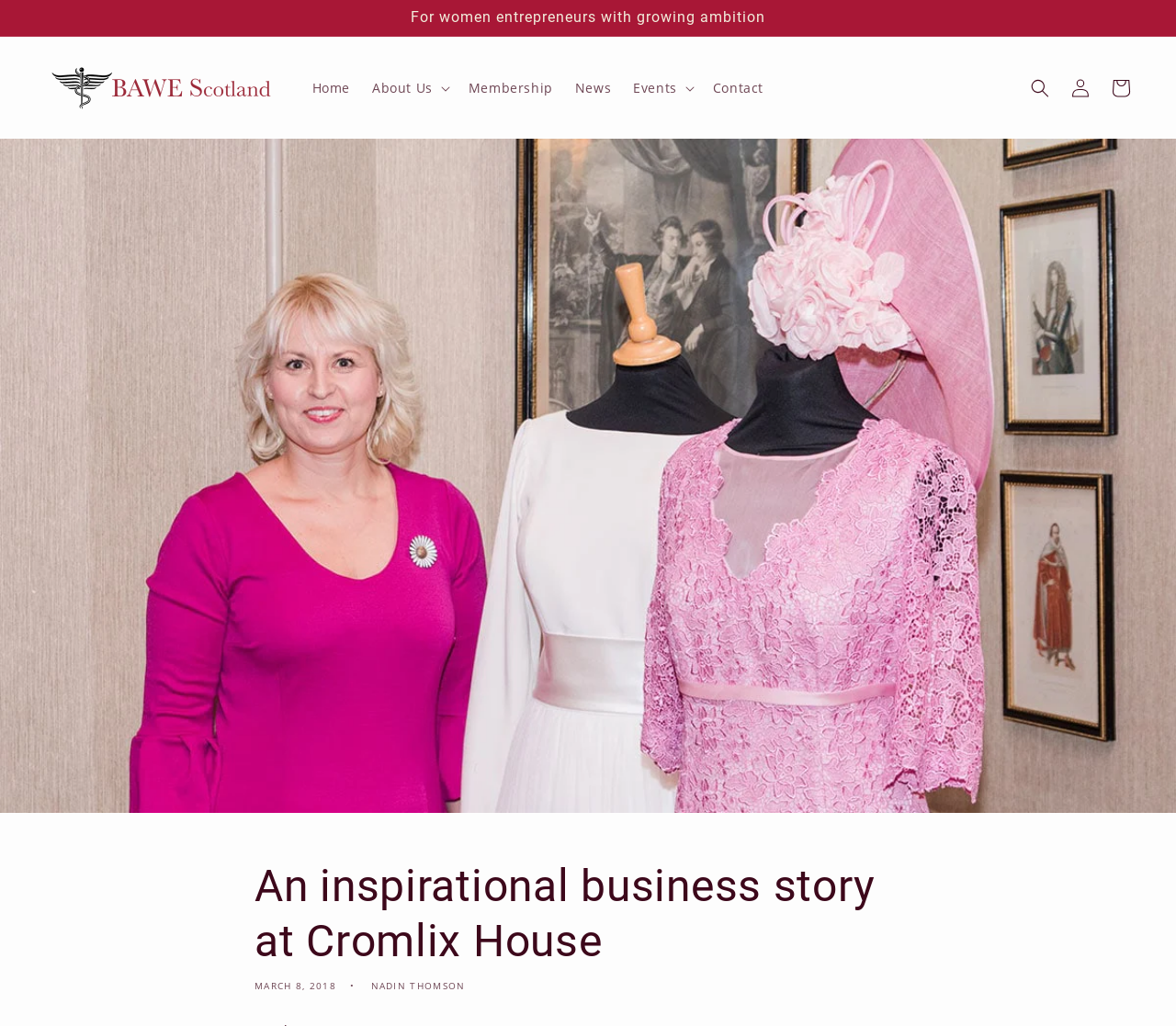Create a detailed summary of all the visual and textual information on the webpage.

This webpage appears to be an article or blog post about an inspirational business story at Cromlix House, specifically an event organized by BAWE Scotland. 

At the top of the page, there is a region labeled as "Announcement" that spans the entire width of the page. Within this region, there is a static text element that reads "For women entrepreneurs with growing ambition". 

Below this region, there is a horizontal navigation menu that contains links to "Home", "Membership", "News", "Events", and "Contact". Each of these links is positioned side by side, taking up a significant portion of the page width. 

To the left of the navigation menu, there is an image and a link to "BAWE Scotland". 

The main content of the page is an article or blog post, which is headed by a large image that takes up most of the page width. The article title, "An inspirational business story at Cromlix House", is displayed prominently above the image. 

Below the article title, there is a time stamp indicating that the article was published on March 8, 2018, and the author's name, "NADIN THOMSON", is displayed next to the time stamp. 

At the very top right corner of the page, there are links to "Log in" and "Cart", as well as a search button.